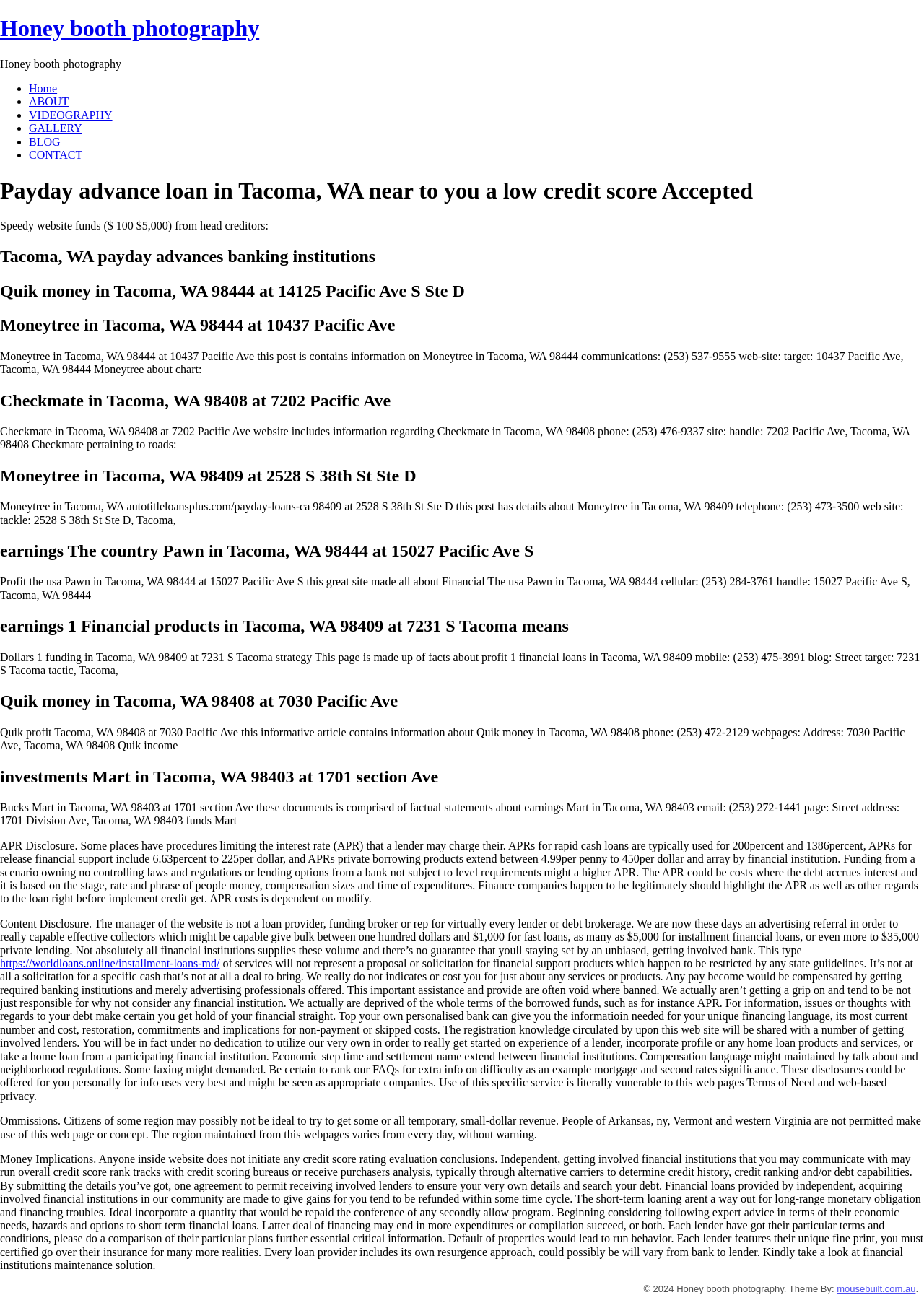What is the APR range for rapid cash loans? Refer to the image and provide a one-word or short phrase answer.

200% to 1386%